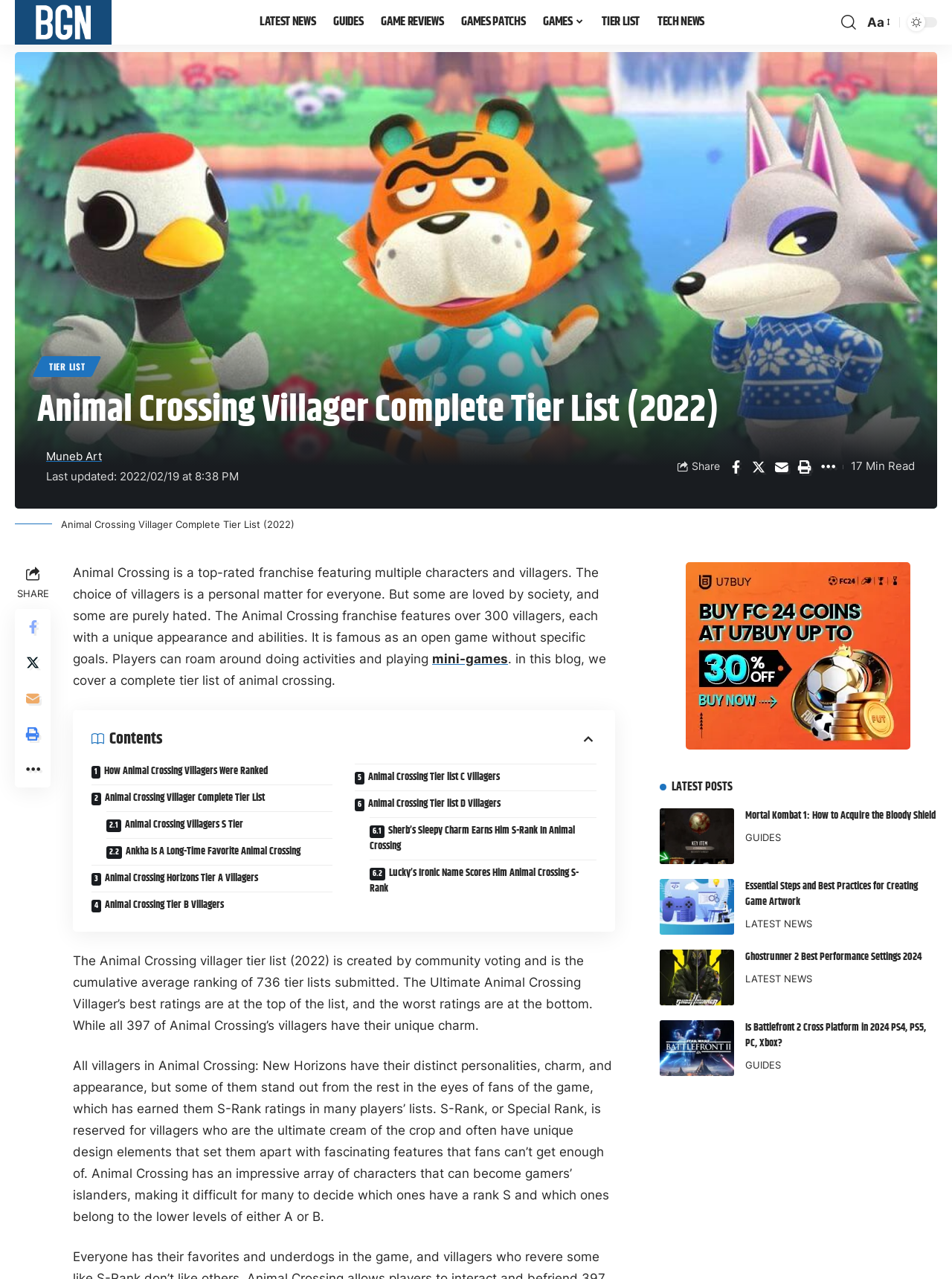Locate the bounding box coordinates of the area to click to fulfill this instruction: "Call the phone number". The bounding box should be presented as four float numbers between 0 and 1, in the order [left, top, right, bottom].

None